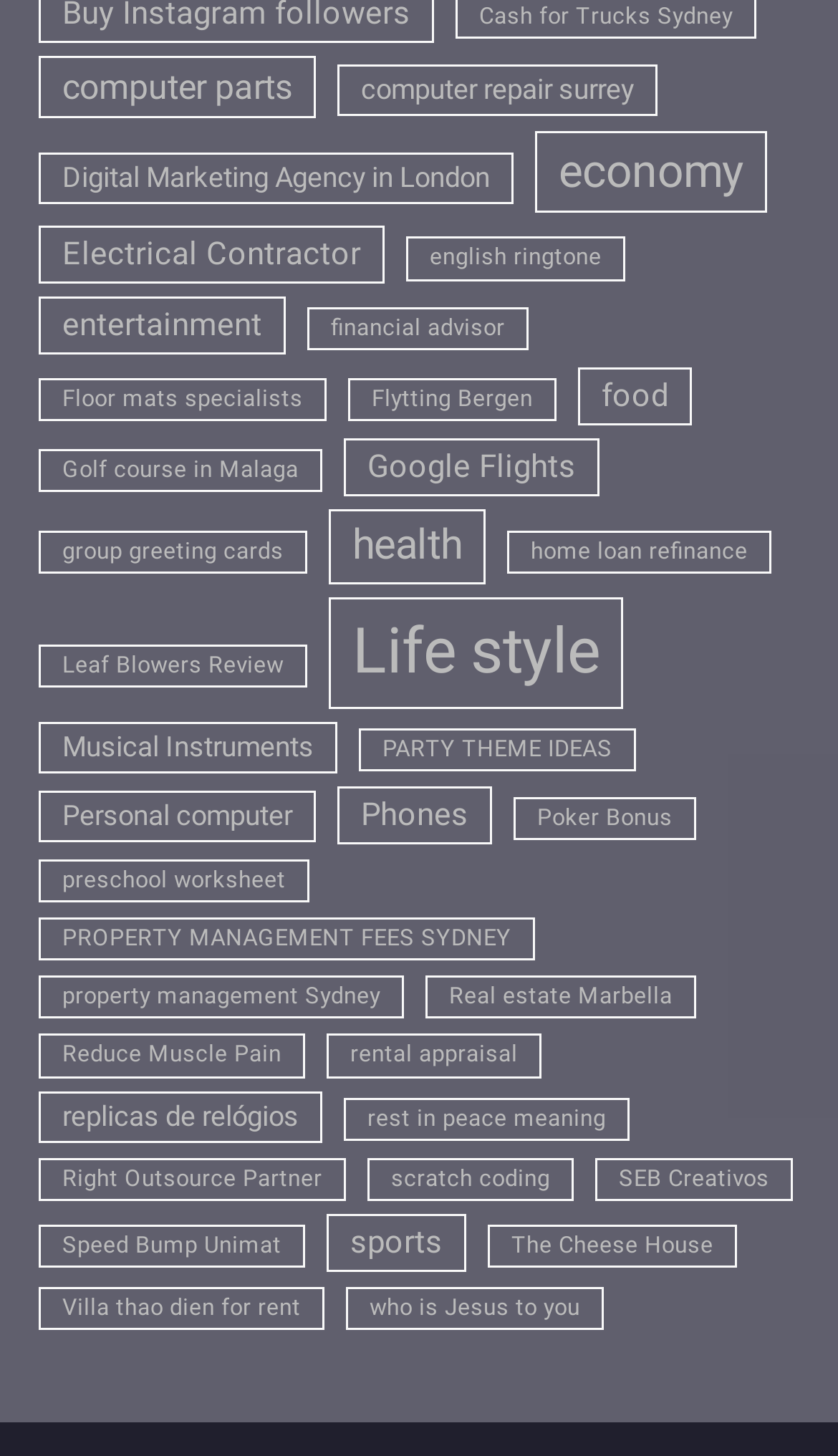Determine the bounding box coordinates of the clickable area required to perform the following instruction: "View Golf course in Malaga". The coordinates should be represented as four float numbers between 0 and 1: [left, top, right, bottom].

[0.046, 0.309, 0.385, 0.338]